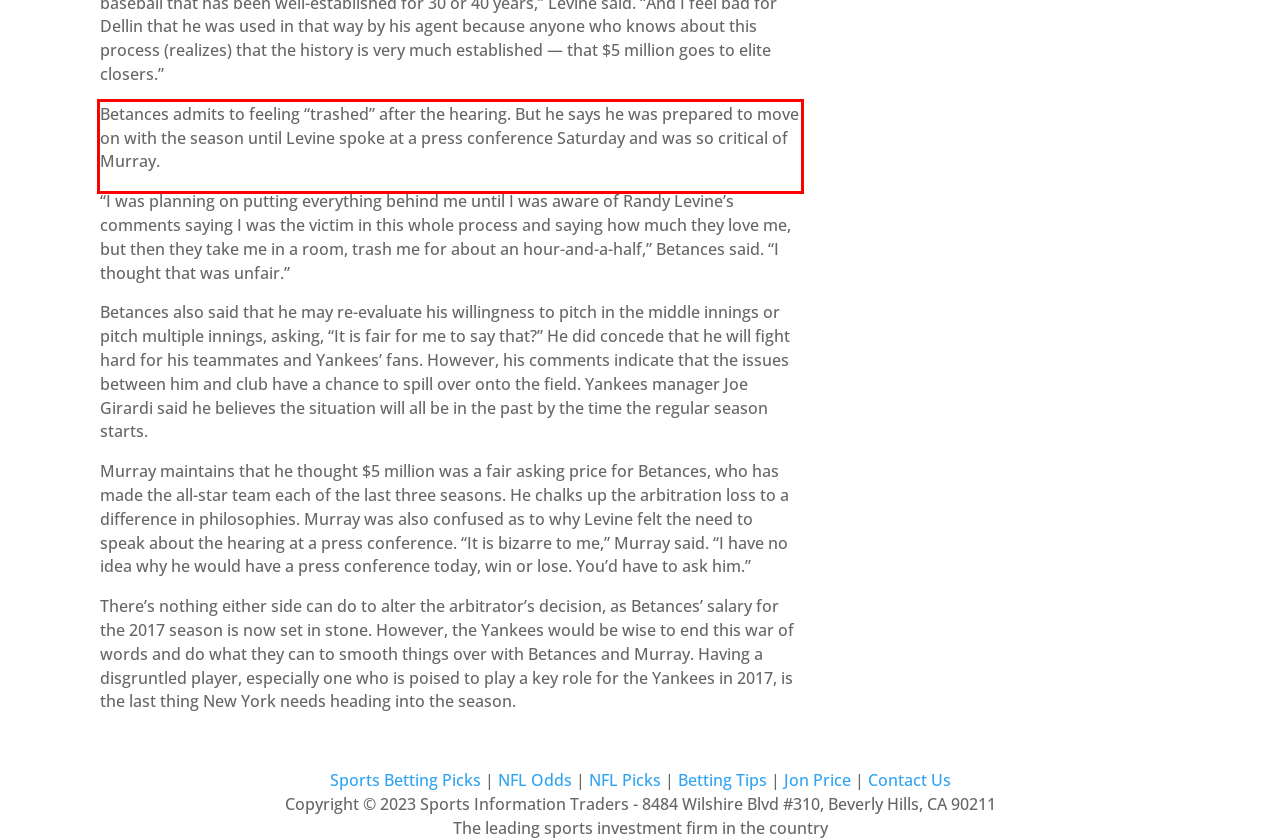You have a webpage screenshot with a red rectangle surrounding a UI element. Extract the text content from within this red bounding box.

Betances admits to feeling “trashed” after the hearing. But he says he was prepared to move on with the season until Levine spoke at a press conference Saturday and was so critical of Murray.